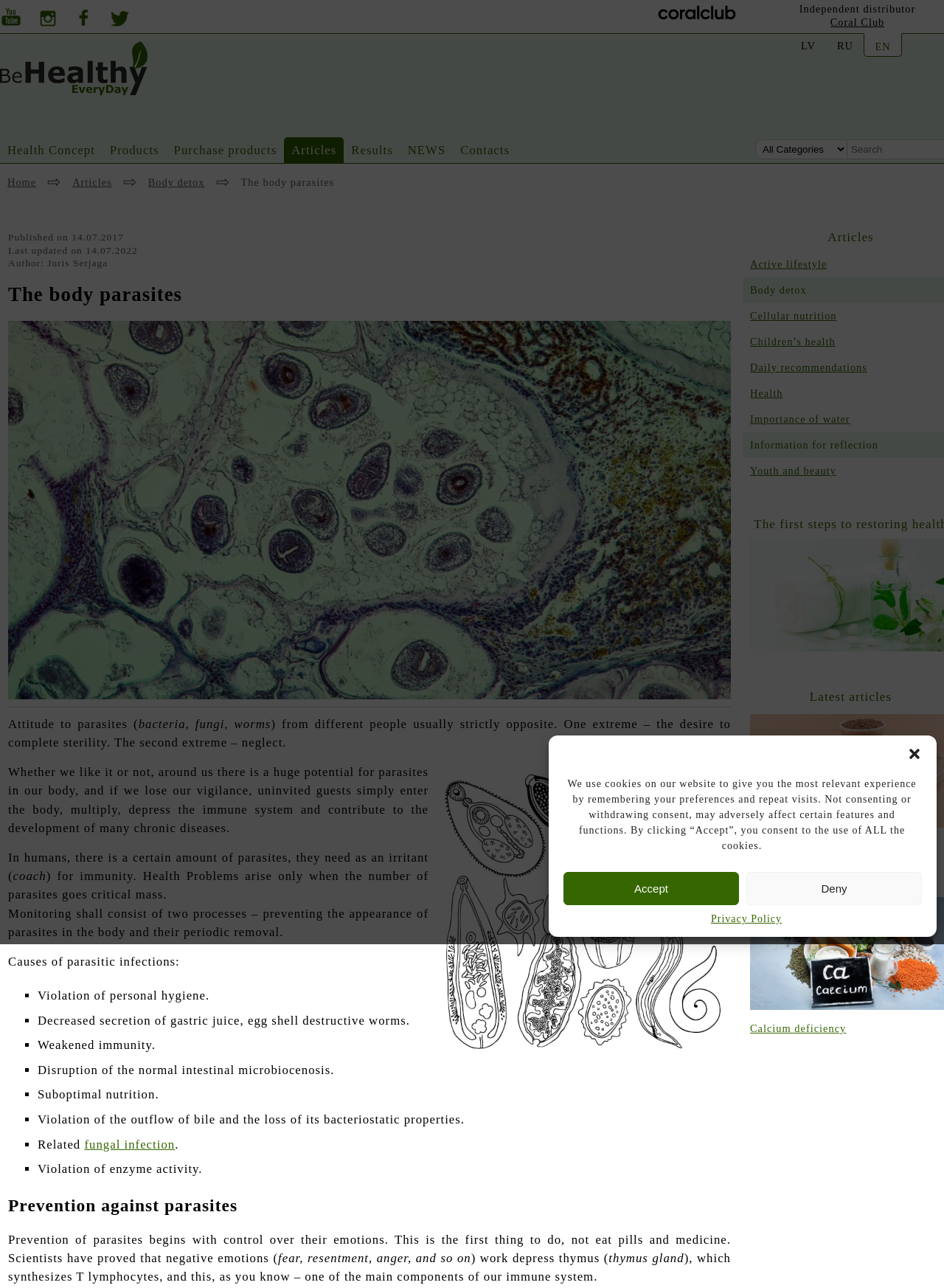Provide an in-depth caption for the webpage.

This webpage is about the body parasites, their causes, effects, and prevention. At the top, there is a dialog box for "Privacy & Cookies" with buttons to "Accept" or "Deny" and a link to the "Privacy Policy". Below this, there are social media links to Youtube, Instagram, Facebook, and Twitter, accompanied by their respective logos. 

To the right of these social media links, there is a logo of Coral Club International and a text stating that the author is an independent distributor. There are also links to different languages, including LV, RU, and EN. 

The main content of the webpage starts with a heading "The body parasites" followed by a figure with an image related to body parasites. The article discusses the attitude towards parasites, which can be either extreme, desiring complete sterility or neglecting their presence. It explains that parasites are present in our bodies and can contribute to chronic diseases if their number exceeds a critical mass. 

The article is divided into sections, including "Causes of parasitic infections" which lists several factors, such as violation of personal hygiene, decreased secretion of gastric juice, weakened immunity, and others. 

Further down, there is a section on "Prevention against parasites" which emphasizes the importance of controlling emotions, as negative emotions can depress the immune system. The article also mentions the role of the thymus gland in synthesizing T lymphocytes, a crucial component of our immune system.

At the bottom of the page, there are links to related articles, including "Omega-3 Fatty Acids The Crucial Role of Omega-3 Fatty Acids in Human Health" and "Calcium deficiency Calcium deficiency".